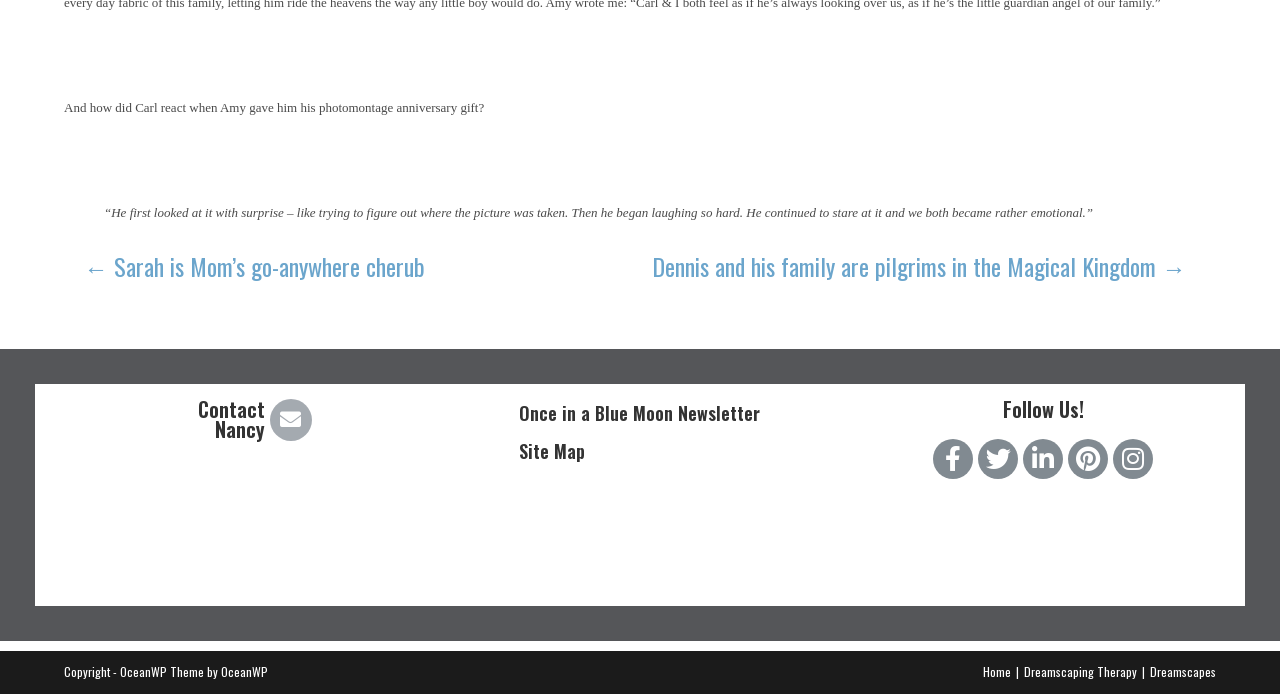Identify the bounding box coordinates of the region I need to click to complete this instruction: "View the 'Site Map'".

[0.406, 0.636, 0.594, 0.662]